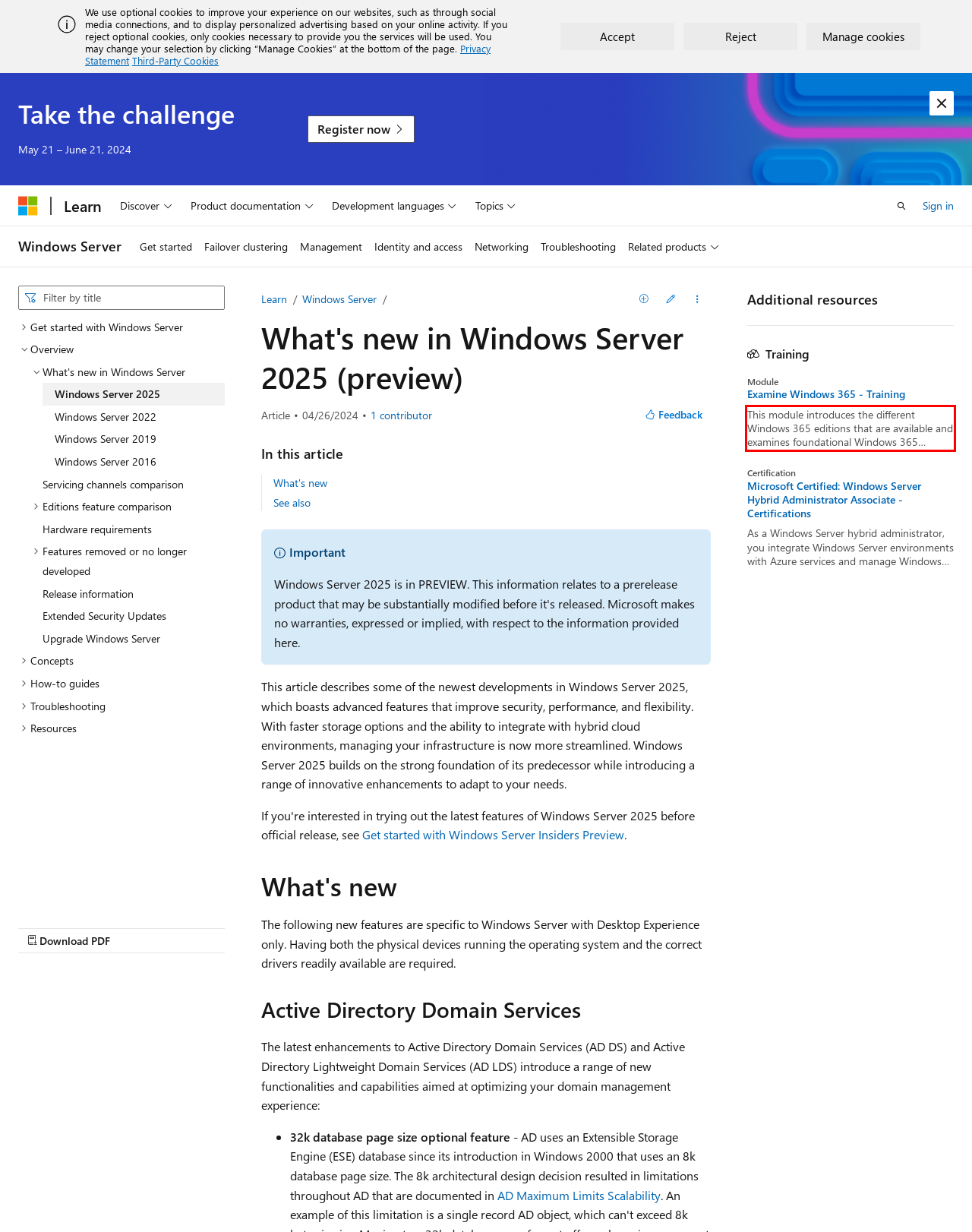Look at the provided screenshot of the webpage and perform OCR on the text within the red bounding box.

This module introduces the different Windows 365 editions that are available and examines foundational Windows 365 concepts including architecture, lifecycle, and customer data handling.